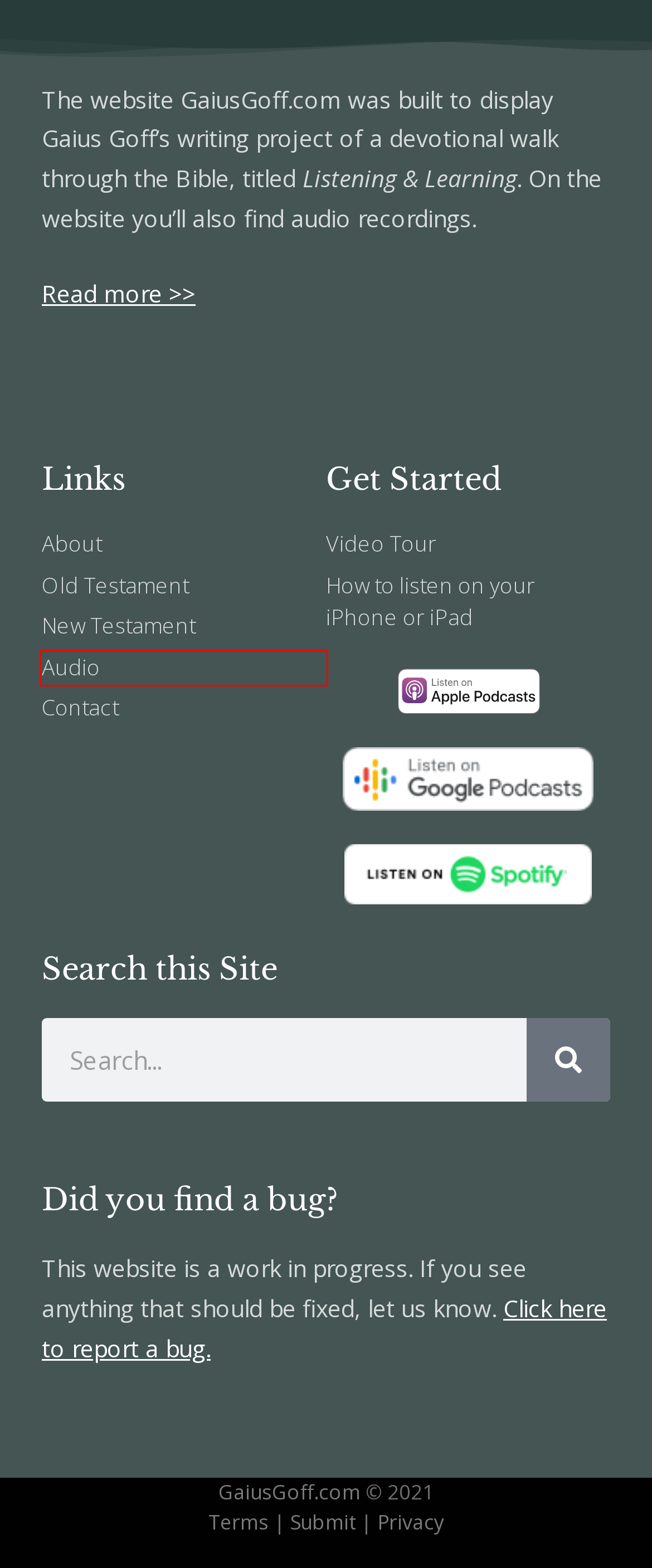Look at the screenshot of the webpage and find the element within the red bounding box. Choose the webpage description that best fits the new webpage that will appear after clicking the element. Here are the candidates:
A. Contact - Listening & Learning
B. Philippians 4:23  The Grace Of Our Lord Jesus Christ - Listening & Learning
C. Podcast Archives - Listening & Learning
D. Report a Bug - Listening & Learning
E. Philippians 4:22  Those Who Are Here - Listening & Learning
F. Old Testament Archive - Listening & Learning
G. About - Listening & Learning
H. New Testament Archive - Listening & Learning

C